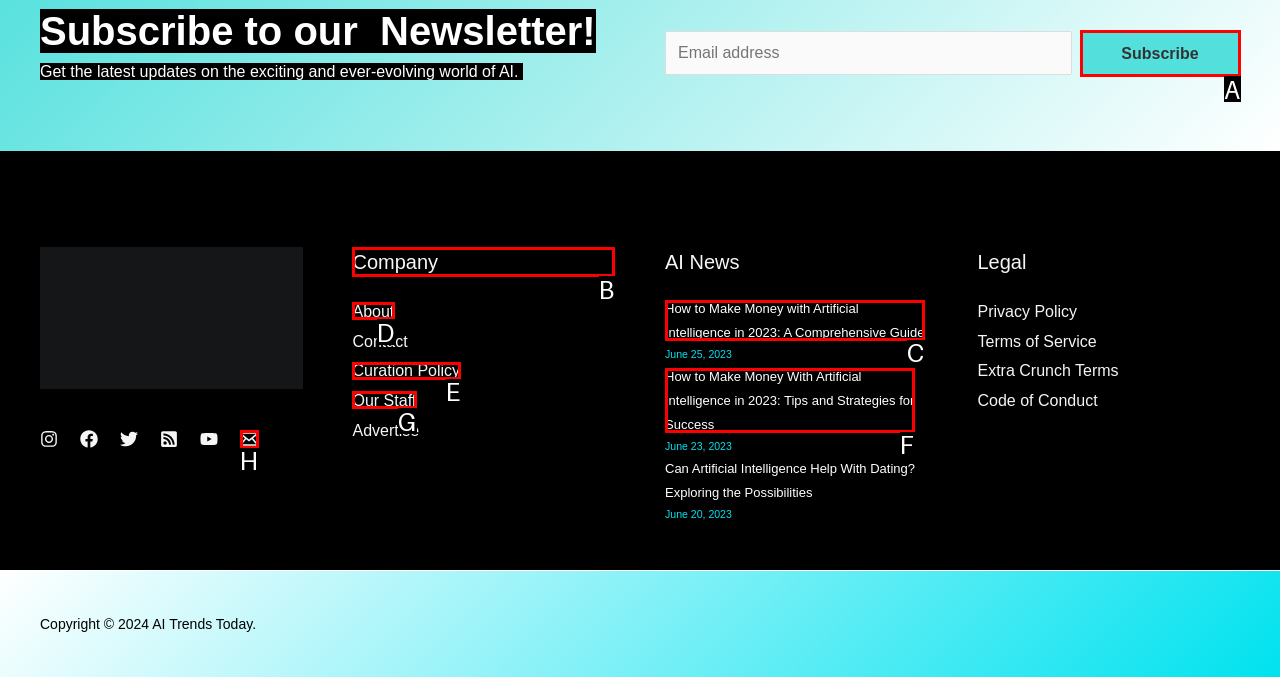Tell me the letter of the UI element to click in order to accomplish the following task: Read about company
Answer with the letter of the chosen option from the given choices directly.

B